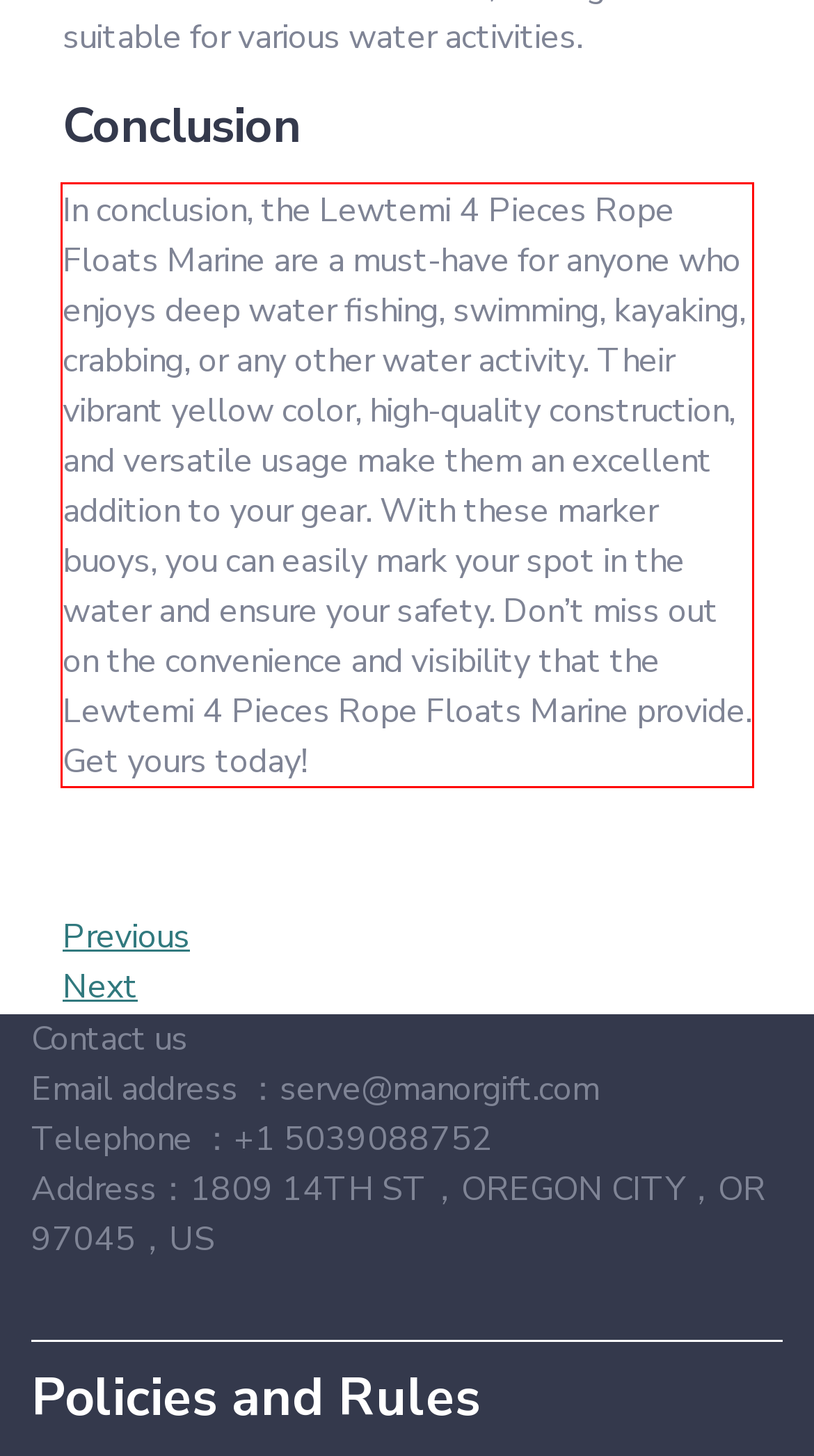You have a webpage screenshot with a red rectangle surrounding a UI element. Extract the text content from within this red bounding box.

In conclusion, the Lewtemi 4 Pieces Rope Floats Marine are a must-have for anyone who enjoys deep water fishing, swimming, kayaking, crabbing, or any other water activity. Their vibrant yellow color, high-quality construction, and versatile usage make them an excellent addition to your gear. With these marker buoys, you can easily mark your spot in the water and ensure your safety. Don’t miss out on the convenience and visibility that the Lewtemi 4 Pieces Rope Floats Marine provide. Get yours today!